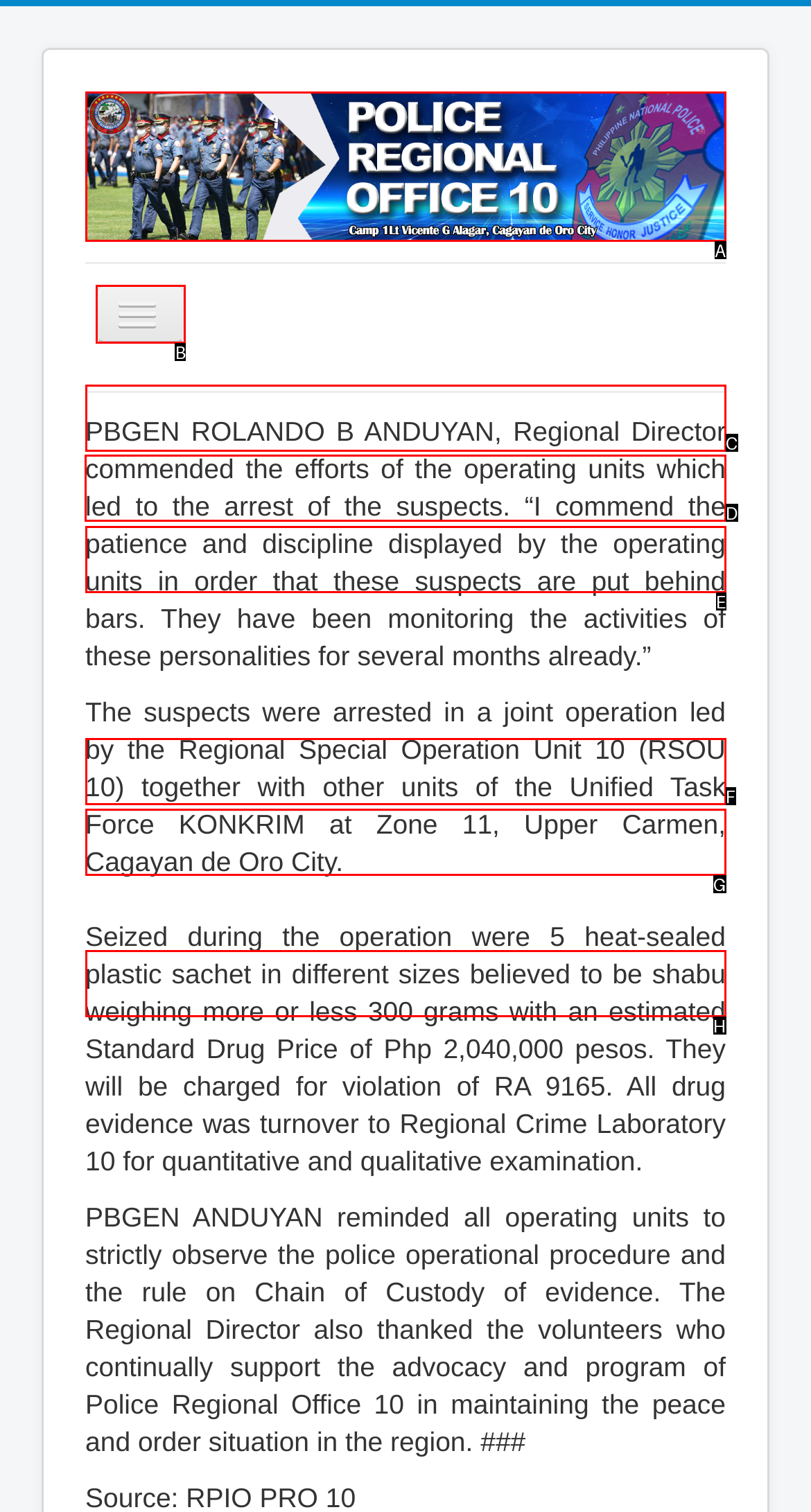To complete the instruction: View Public Relations, which HTML element should be clicked?
Respond with the option's letter from the provided choices.

D